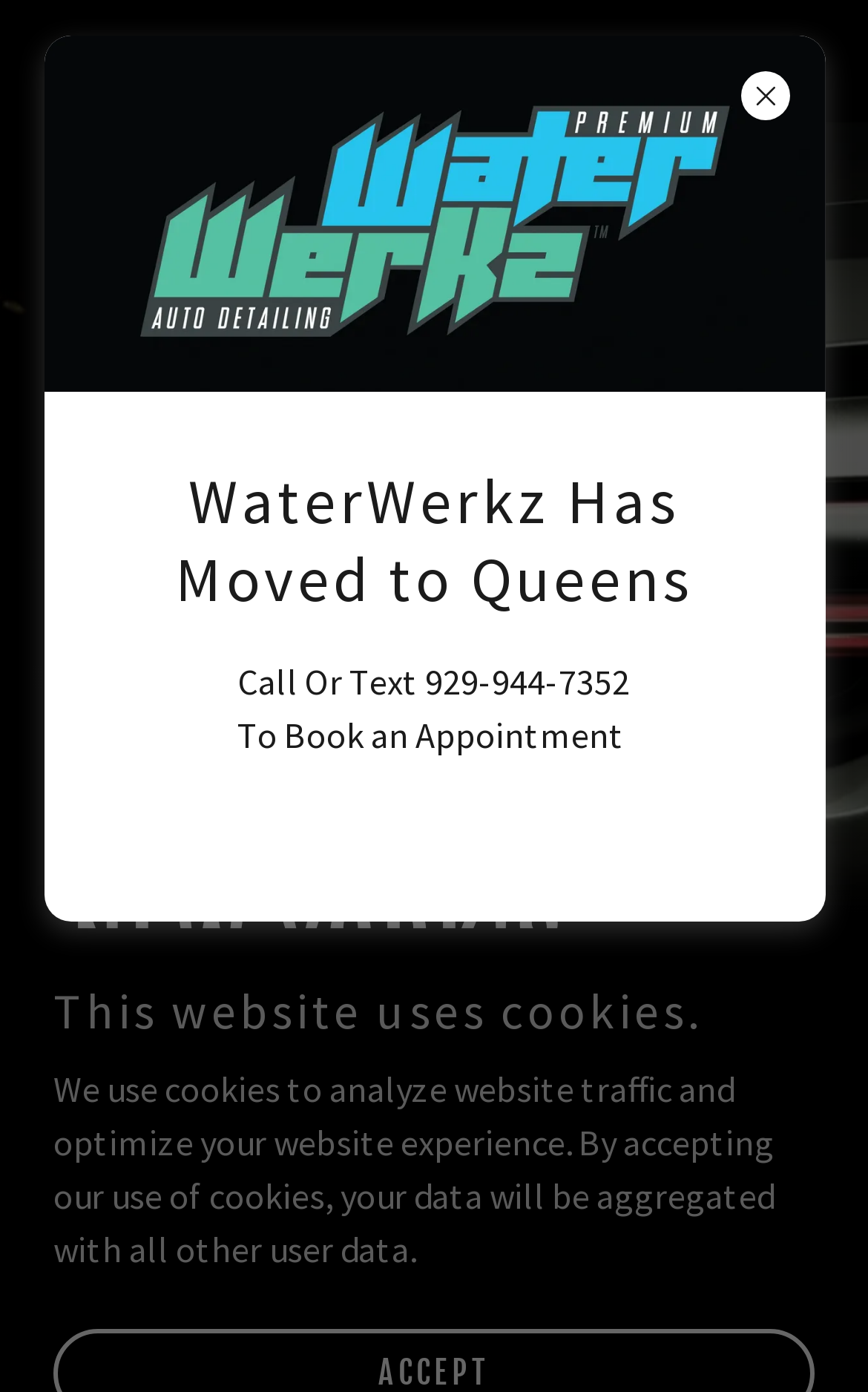Determine the bounding box coordinates for the HTML element mentioned in the following description: "aria-label="Hamburger Site Navigation Icon"". The coordinates should be a list of four floats ranging from 0 to 1, represented as [left, top, right, bottom].

[0.836, 0.026, 0.938, 0.09]